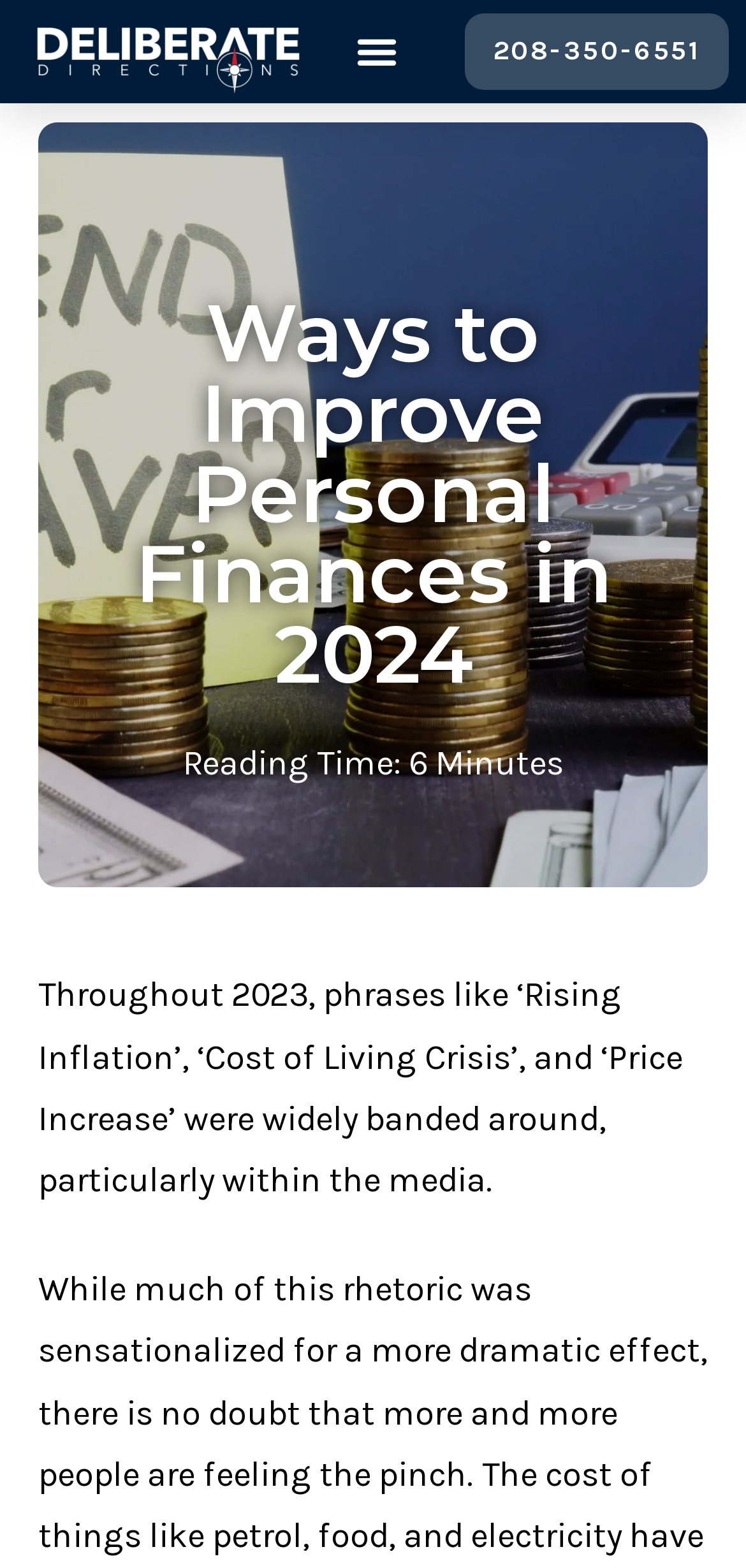What is the topic of the article?
Refer to the screenshot and deliver a thorough answer to the question presented.

I found the topic of the article by looking at the main heading, which says 'Ways to Improve Personal Finances in 2024', and also by reading the first sentence of the article, which mentions phrases related to personal finances.